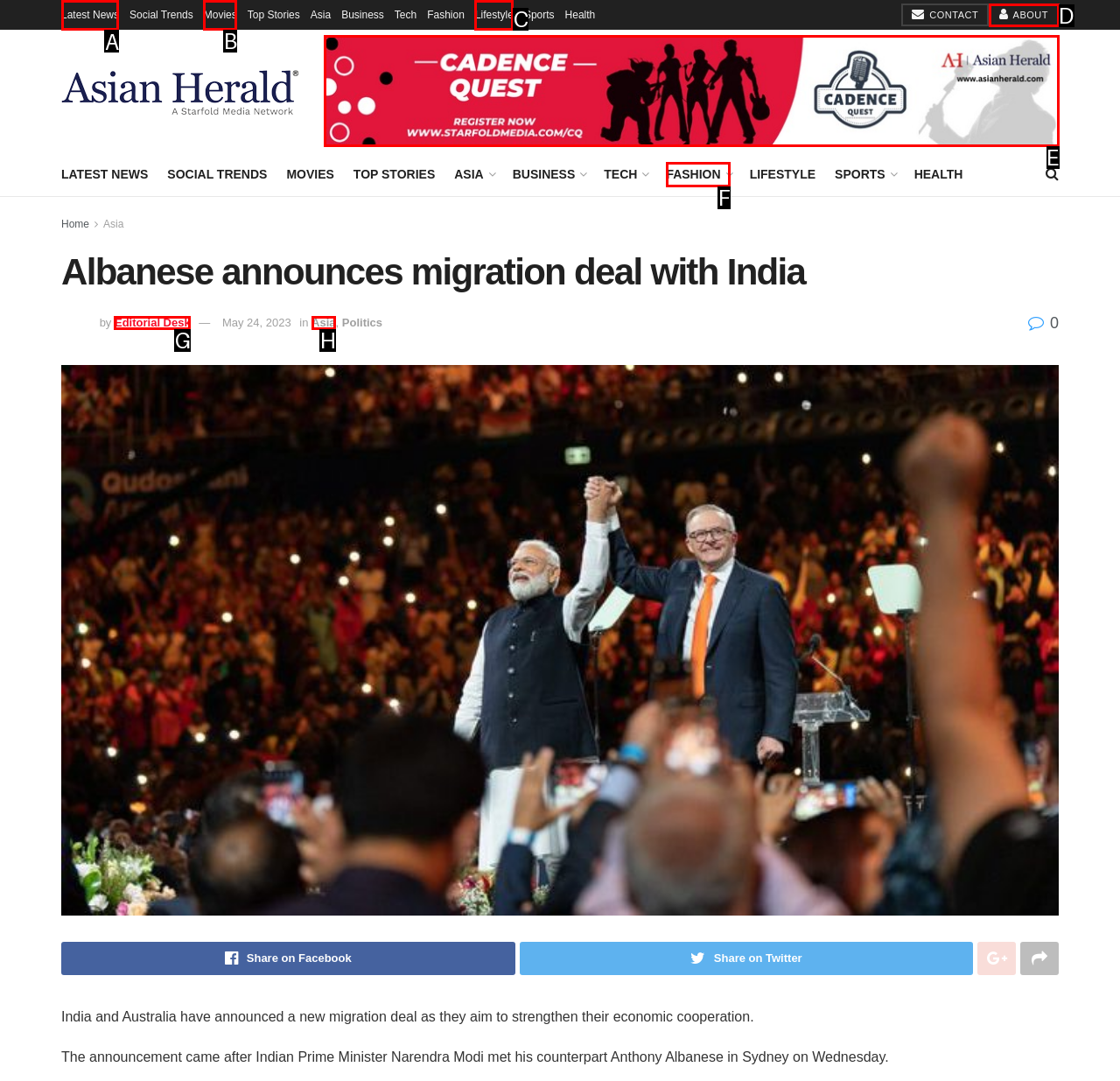Select the letter associated with the UI element you need to click to perform the following action: Click on Latest News
Reply with the correct letter from the options provided.

A